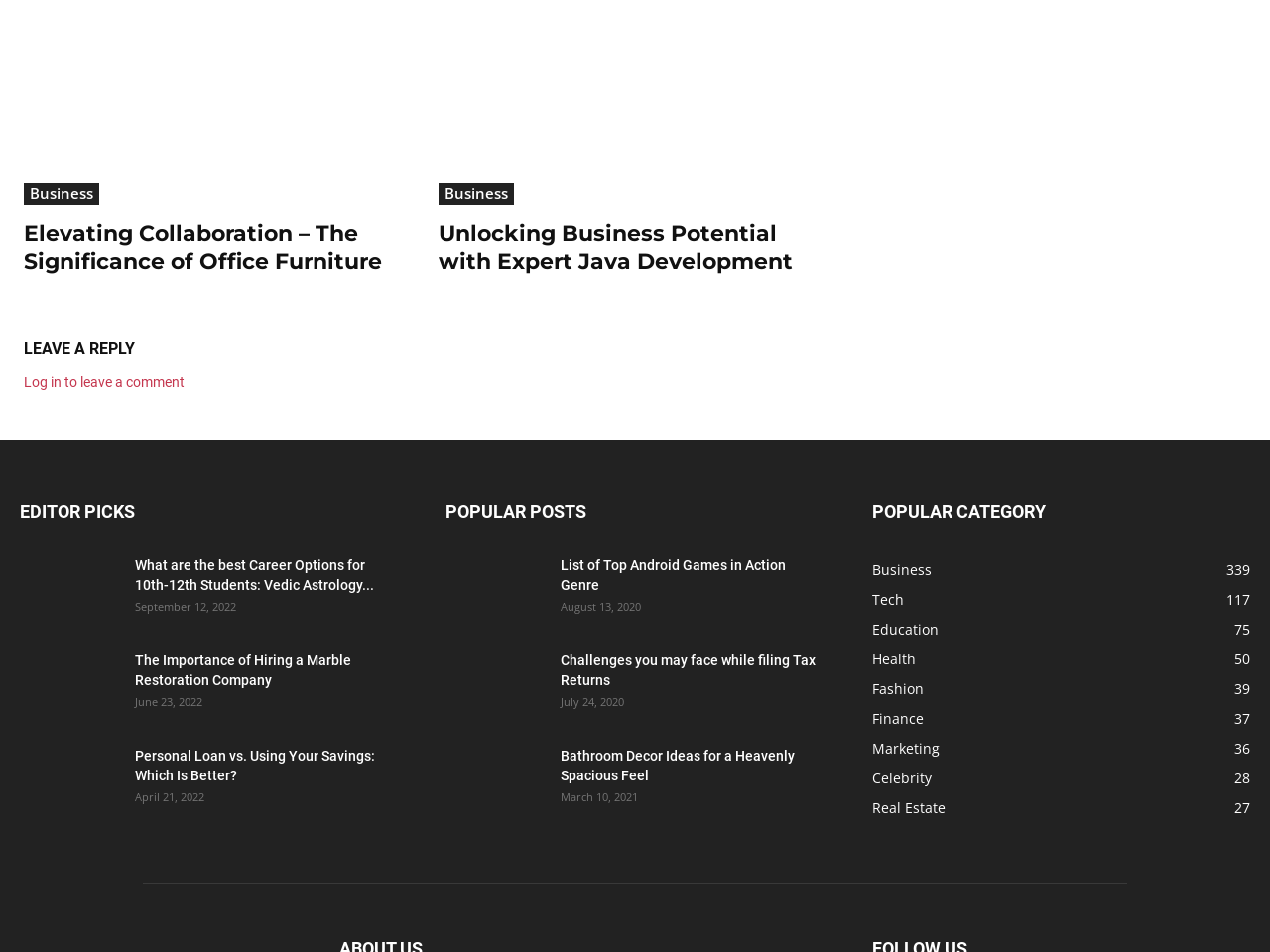Using the provided description: "General Terms and Conditions", find the bounding box coordinates of the corresponding UI element. The output should be four float numbers between 0 and 1, in the format [left, top, right, bottom].

None